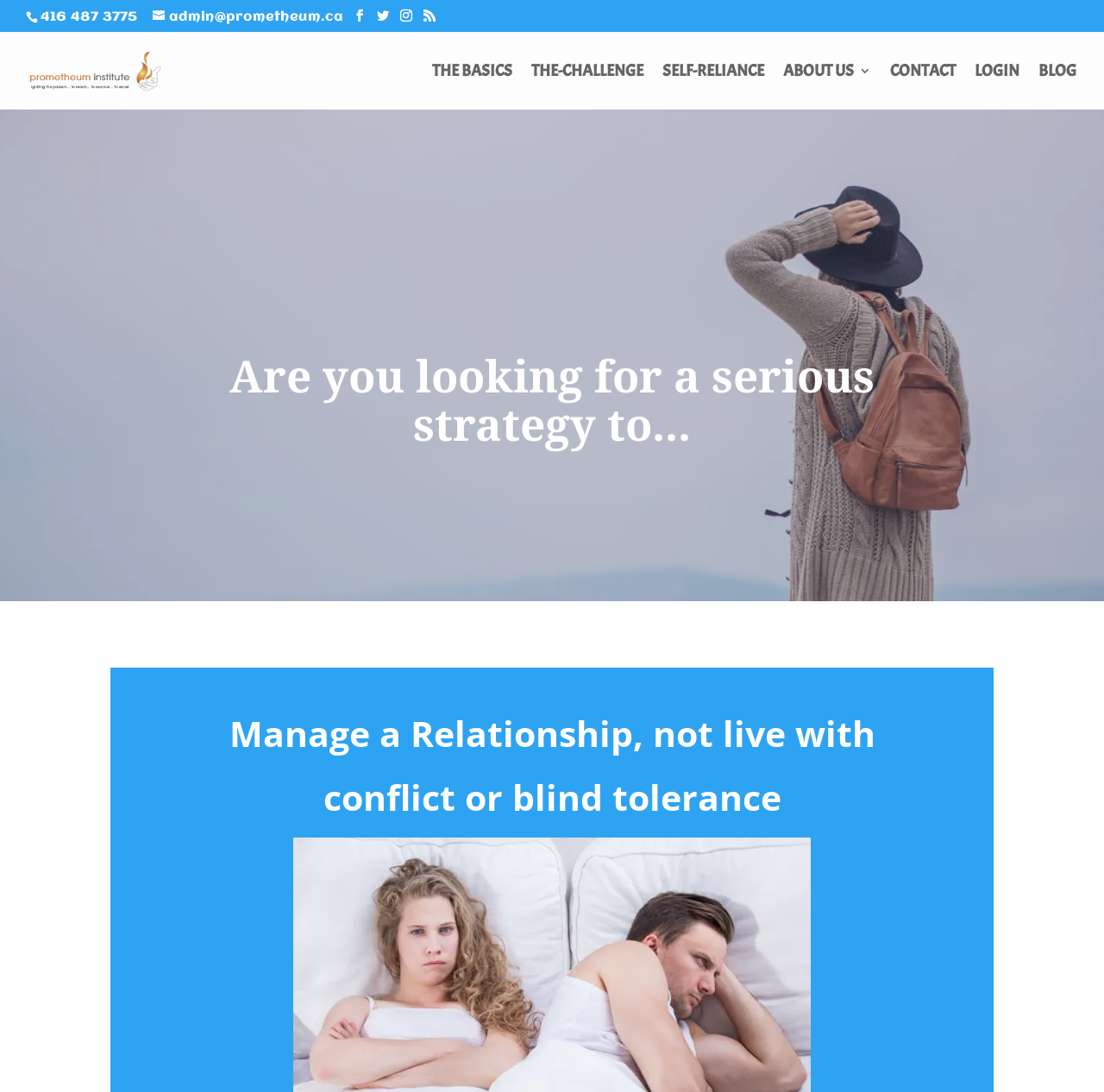Please pinpoint the bounding box coordinates for the region I should click to adhere to this instruction: "go to CONTACT page".

[0.806, 0.059, 0.866, 0.1]